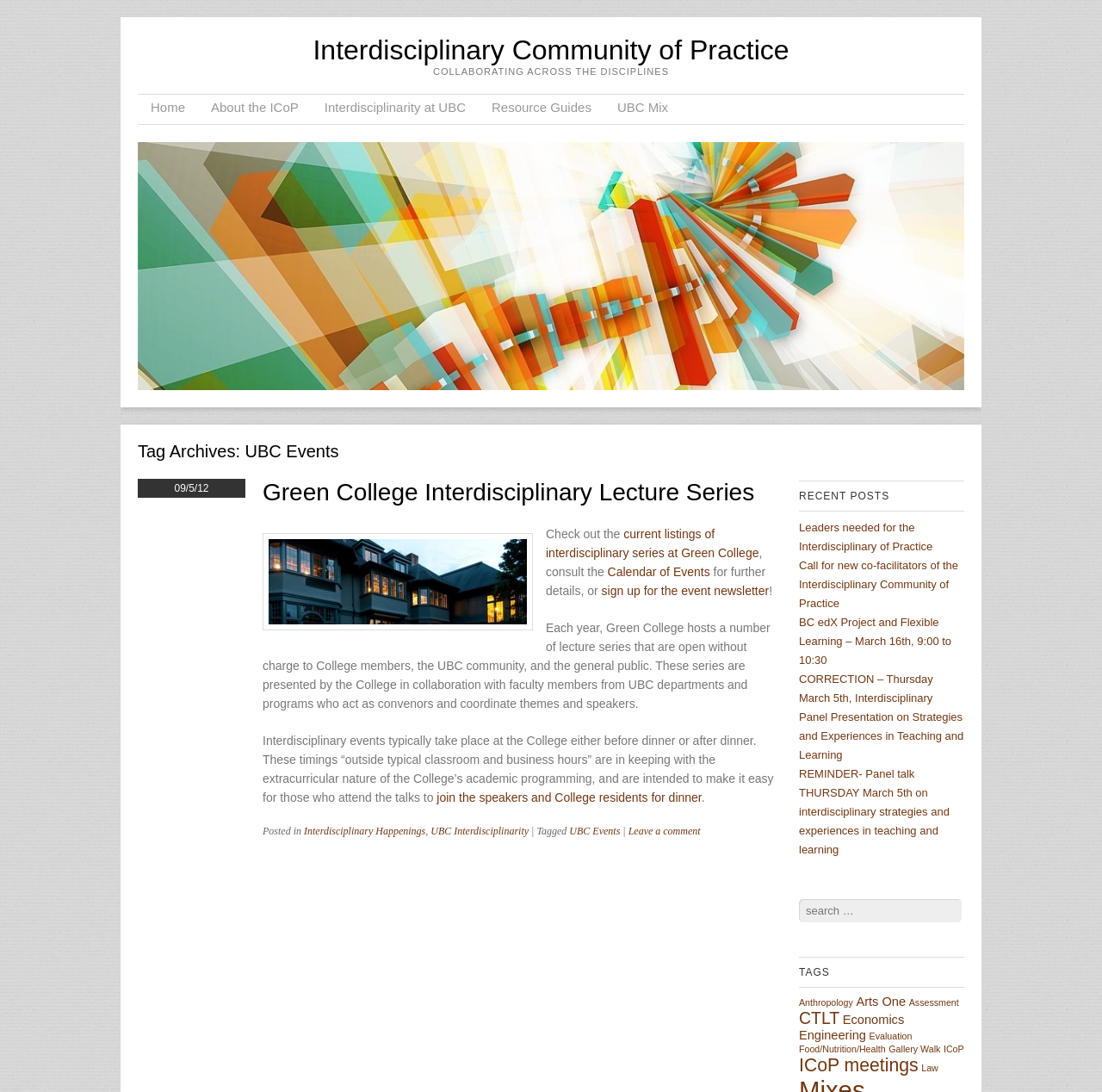Respond to the question below with a single word or phrase:
How many items are tagged with 'CTLT'?

4 items